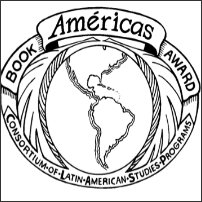Please reply to the following question using a single word or phrase: 
What is the focus of the award?

Latin American, Caribbean, and Latino experiences